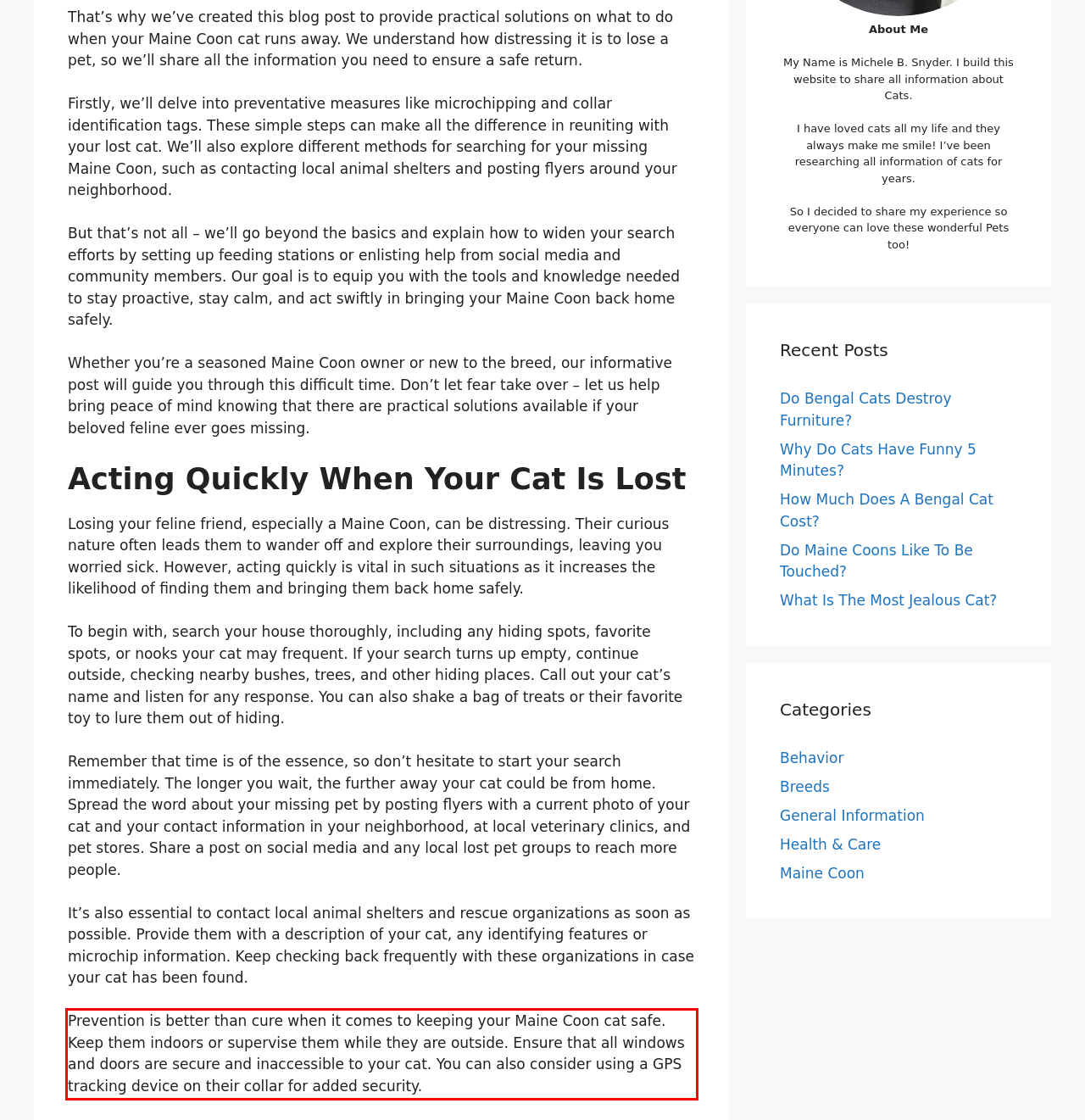Please identify and extract the text content from the UI element encased in a red bounding box on the provided webpage screenshot.

Prevention is better than cure when it comes to keeping your Maine Coon cat safe. Keep them indoors or supervise them while they are outside. Ensure that all windows and doors are secure and inaccessible to your cat. You can also consider using a GPS tracking device on their collar for added security.